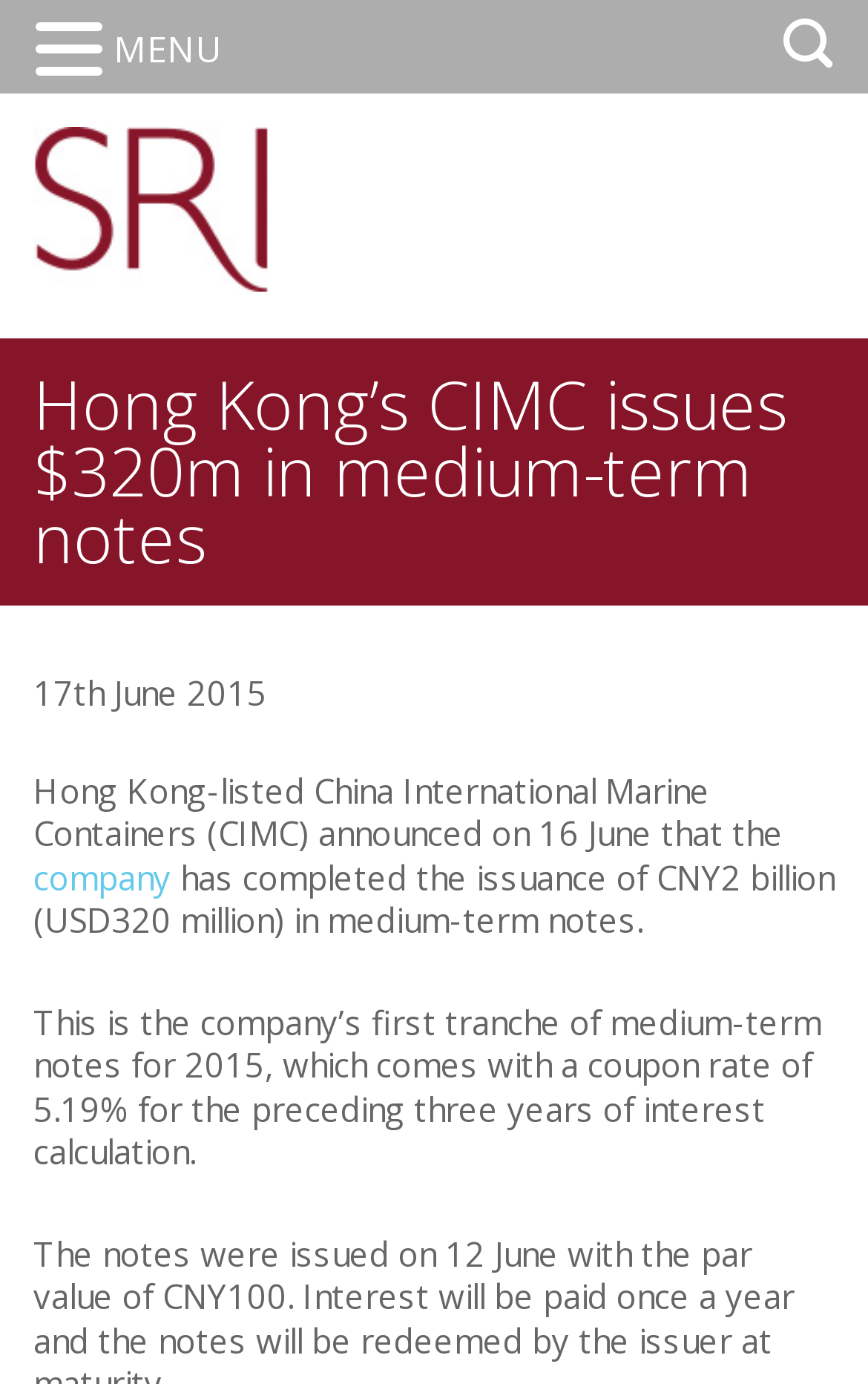Identify the title of the webpage and provide its text content.

Hong Kong’s CIMC issues $320m in medium-term notes